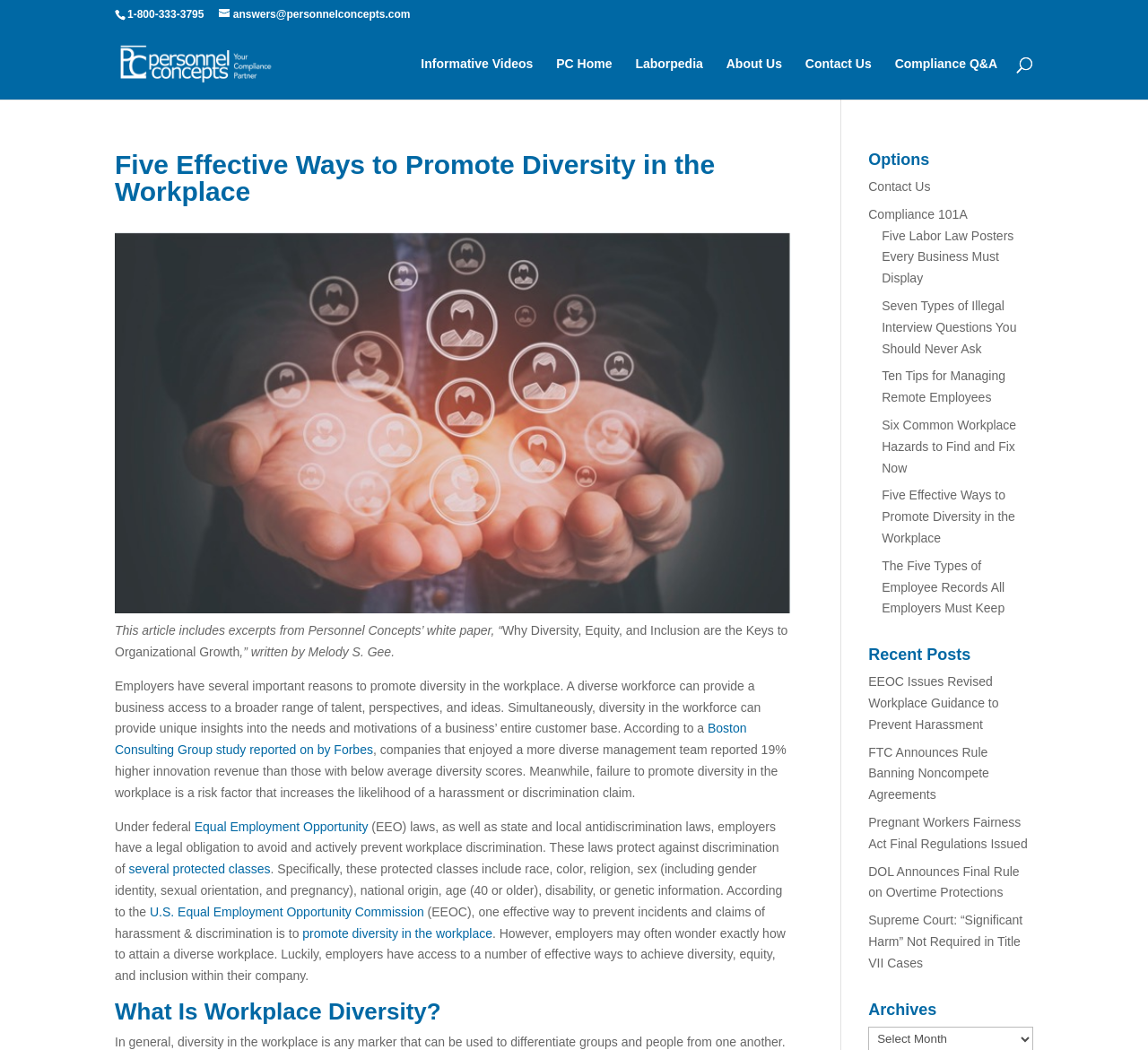Look at the image and write a detailed answer to the question: 
What is the title of the image at the top of the webpage?

I looked at the top of the webpage and found an image with a descriptive text. The title of this image is 'Five Effective Ways to Promote Diversity in the Workplace-5-20-22', which suggests that it is related to the main topic of the webpage.